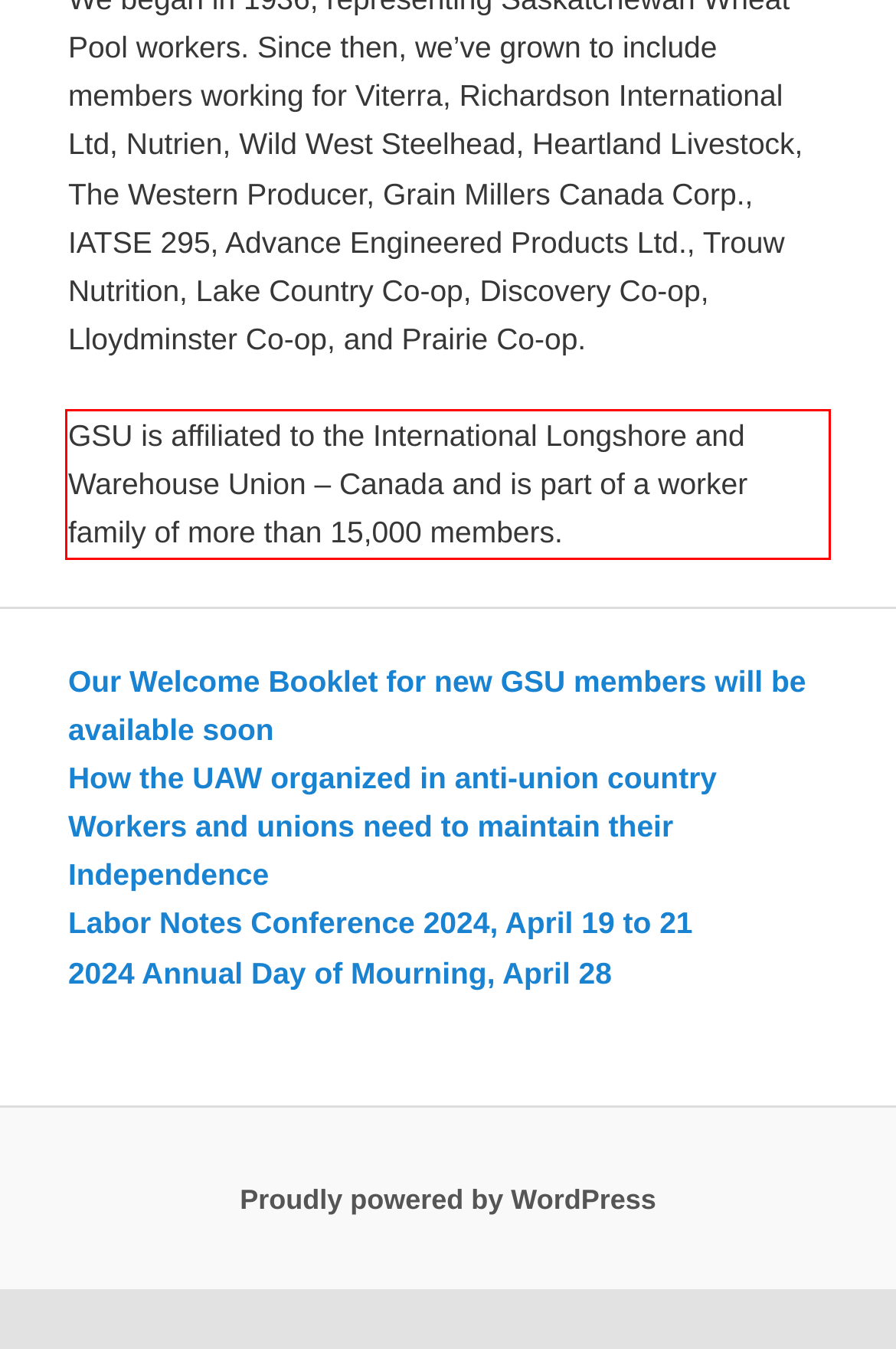Using the provided screenshot of a webpage, recognize and generate the text found within the red rectangle bounding box.

GSU is affiliated to the International Longshore and Warehouse Union – Canada and is part of a worker family of more than 15,000 members.